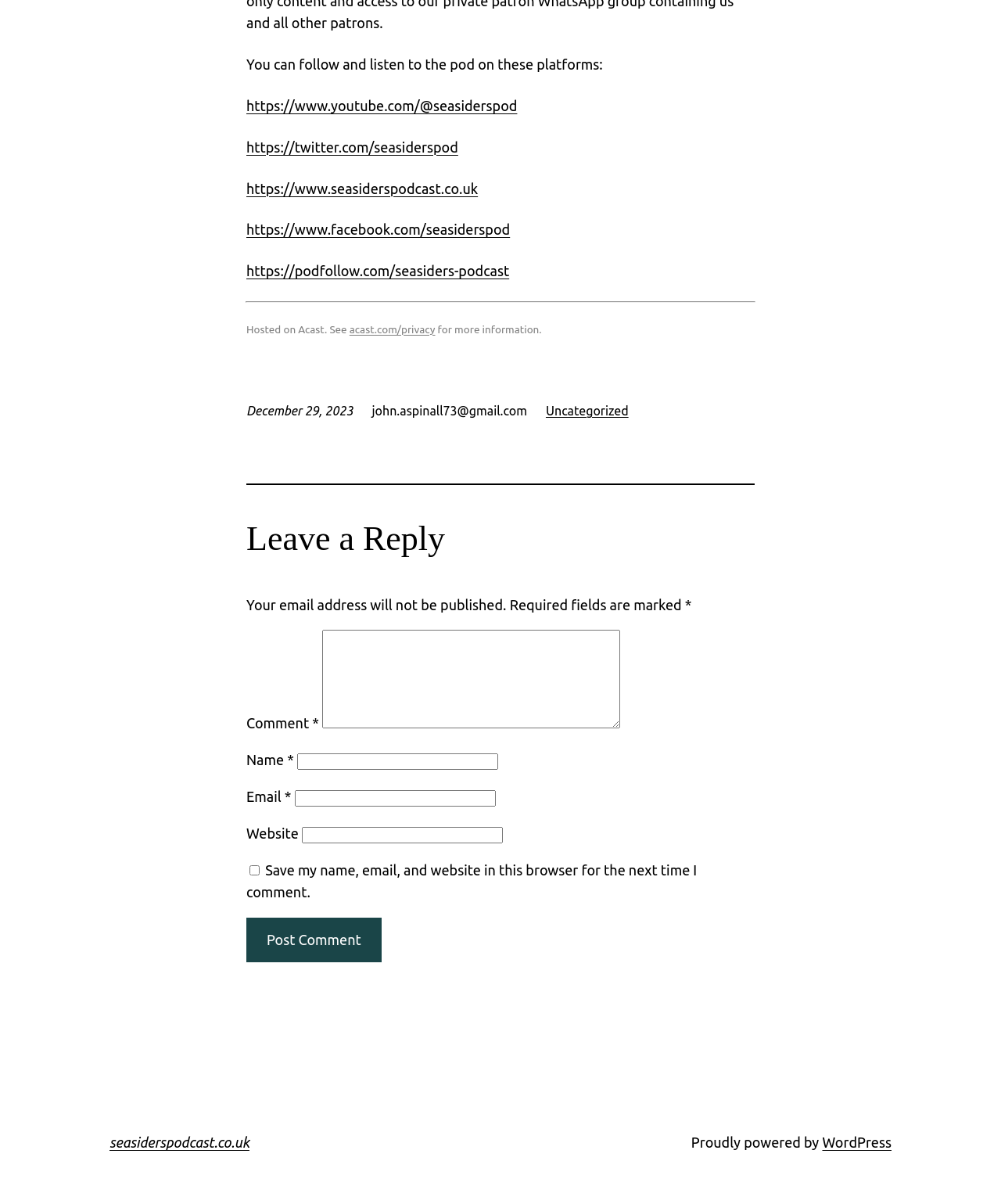Show the bounding box coordinates for the HTML element as described: "parent_node: Website name="url"".

[0.301, 0.687, 0.502, 0.7]